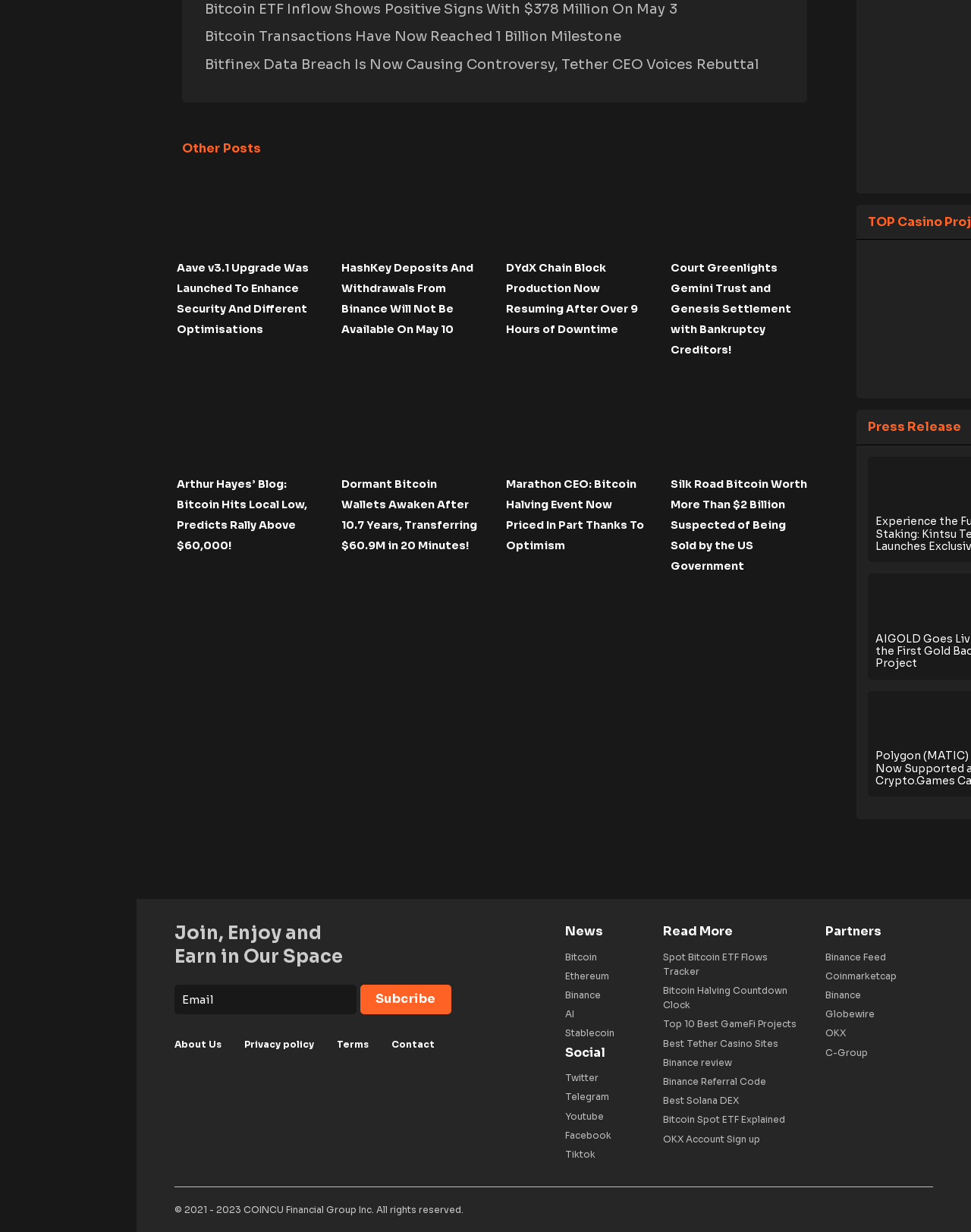Please provide a detailed answer to the question below by examining the image:
What is the main topic of this webpage?

Based on the various links and headings on the webpage, it appears to be a news website focused on cryptocurrency, with articles and updates on Bitcoin, Ethereum, and other related topics.